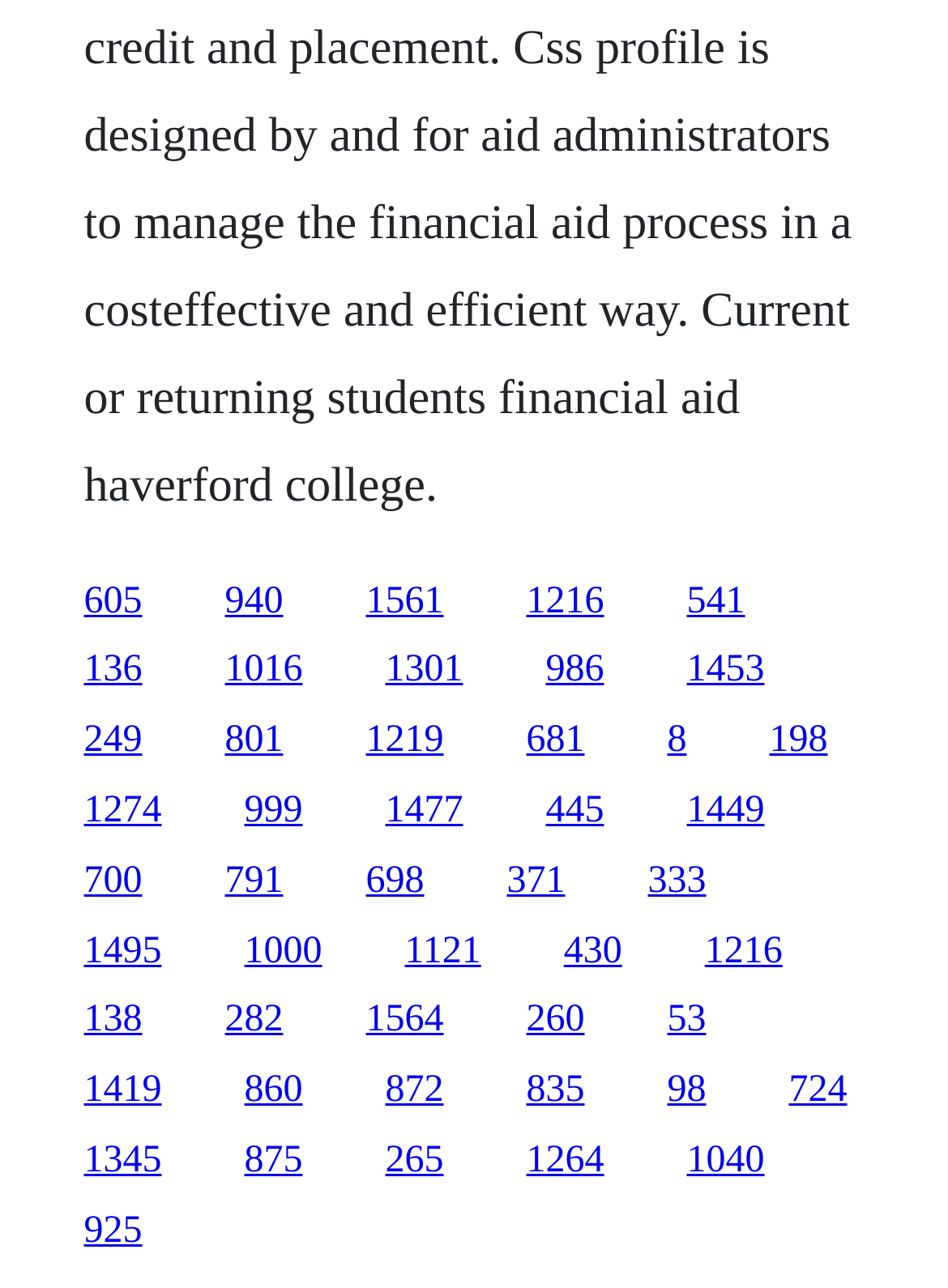How many rows of links are there on the webpage?
Using the image as a reference, give a one-word or short phrase answer.

7